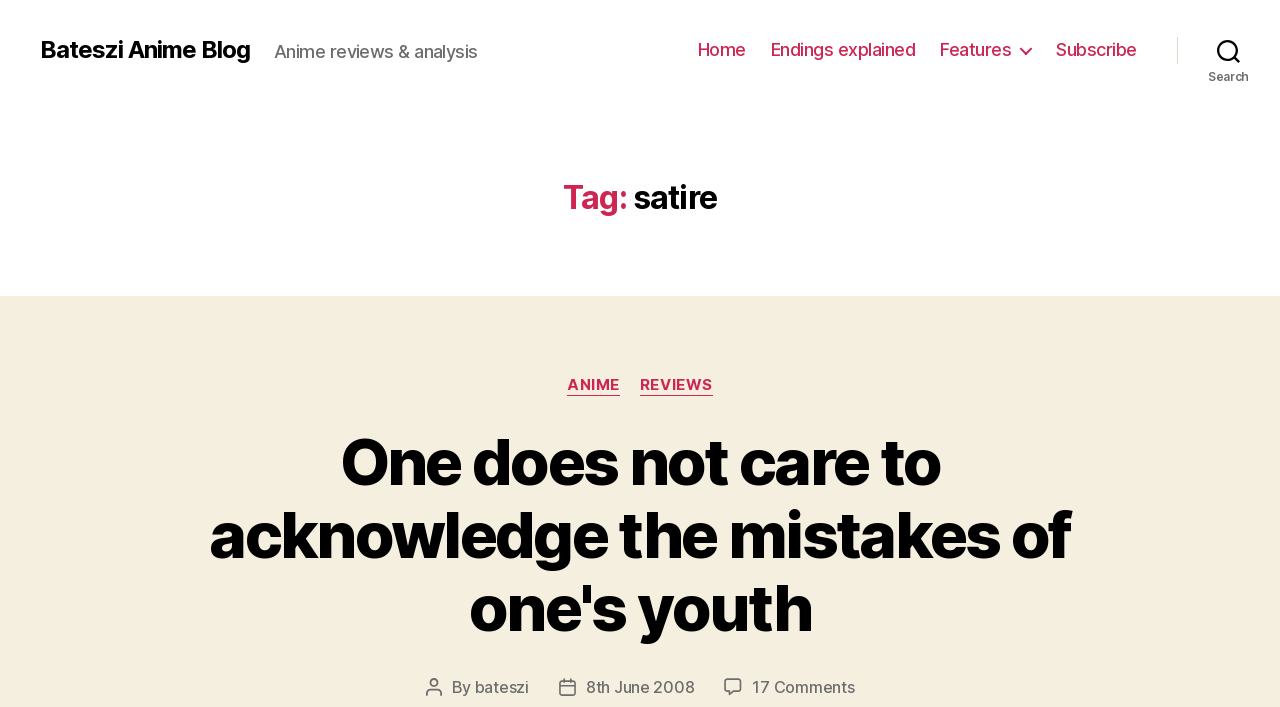Who is the author of the post 'One does not care to acknowledge the mistakes of one's youth'?
Answer the question with a single word or phrase, referring to the image.

bateszi